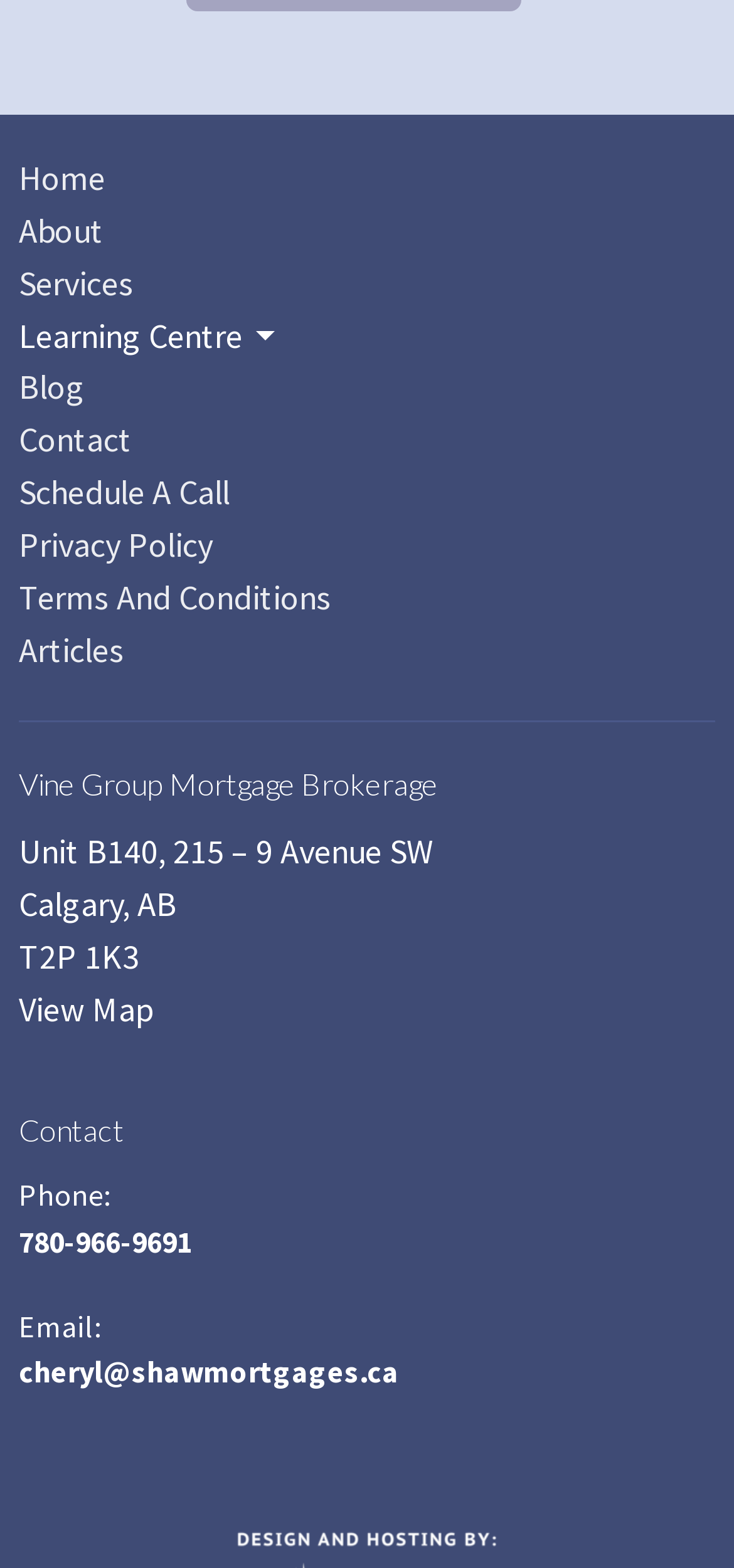Please identify the bounding box coordinates of the element that needs to be clicked to execute the following command: "Schedule A Call". Provide the bounding box using four float numbers between 0 and 1, formatted as [left, top, right, bottom].

[0.026, 0.3, 0.313, 0.328]